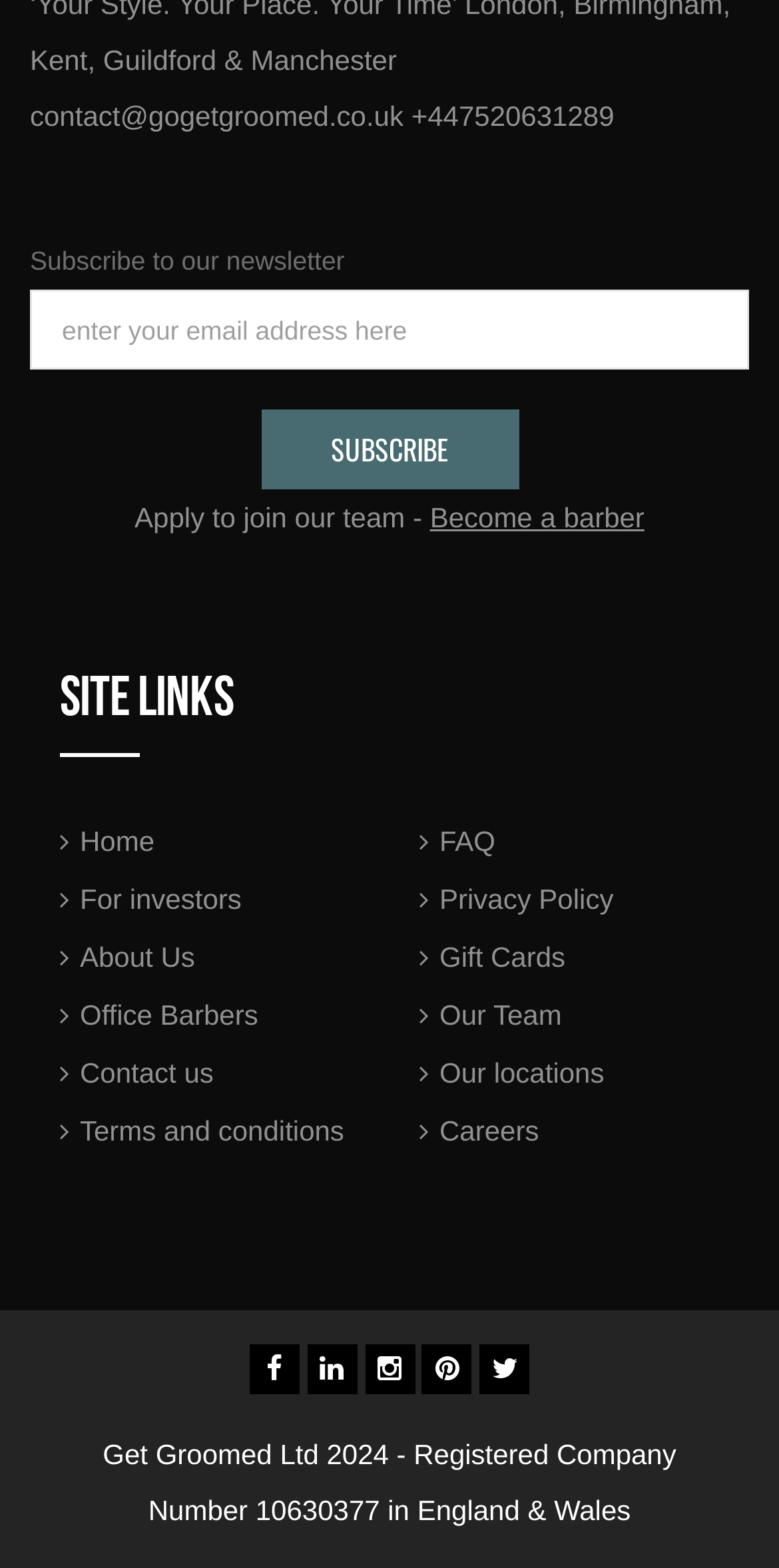Using the information in the image, give a comprehensive answer to the question: 
How can I apply to join the team?

To apply to join the team, I can click on the 'Become a barber' link, which is located next to the static text 'Apply to join our team -'.